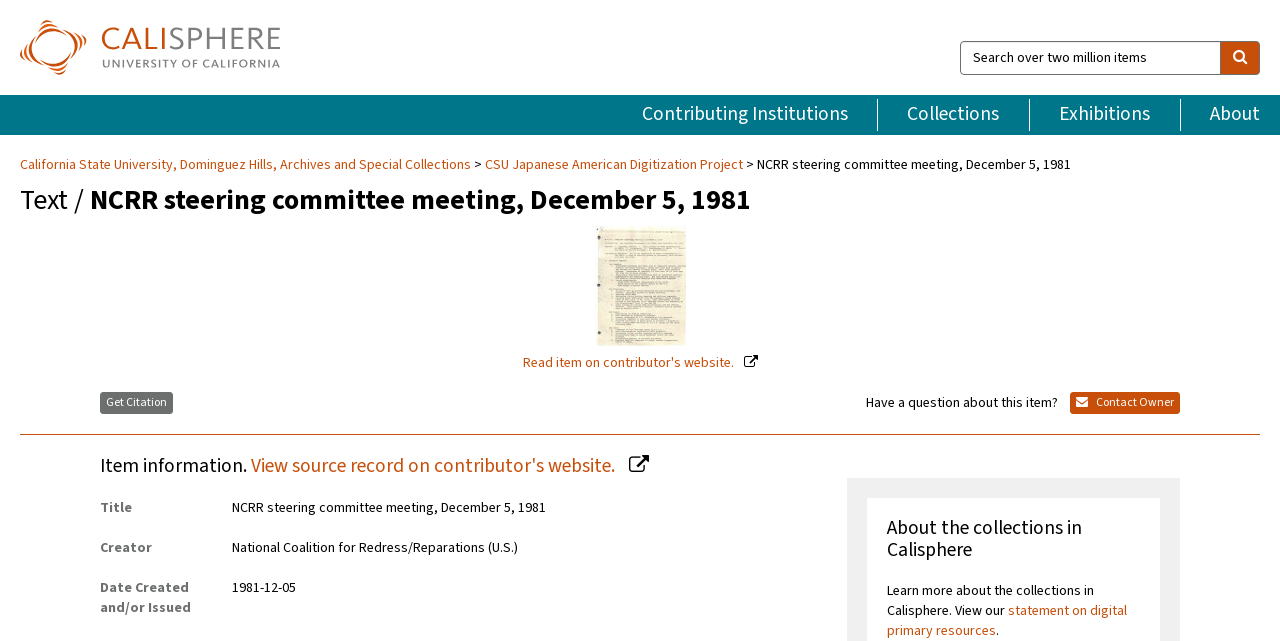Based on the visual content of the image, answer the question thoroughly: What is the name of the committee meeting?

The name of the committee meeting can be found in the heading 'Text / NCRR steering committee meeting, December 5, 1981' and also in the StaticText 'NCRR steering committee meeting, December 5, 1981' which is part of the DescriptionListDetail.